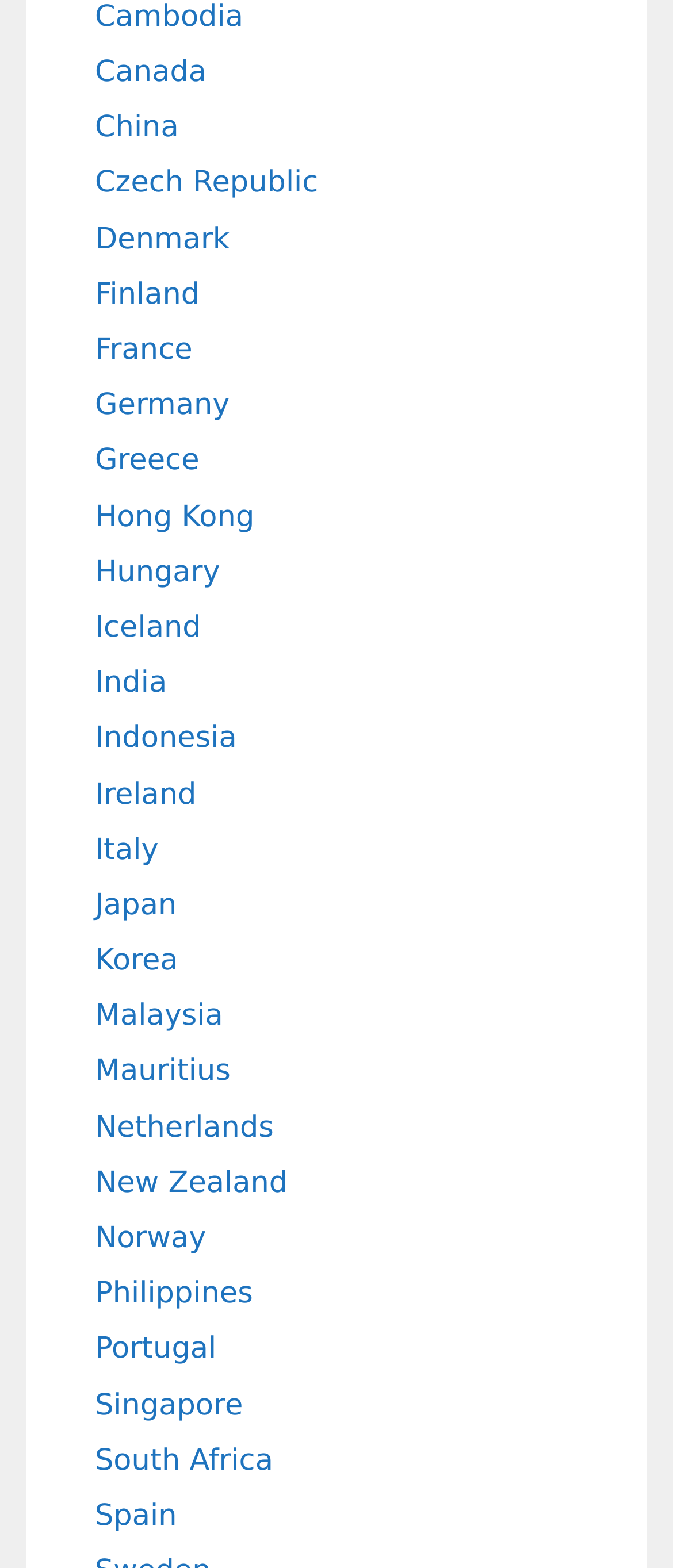Using the information in the image, could you please answer the following question in detail:
Is South Africa the last country listed?

I checked the last link on the webpage, and it says 'South Africa'.